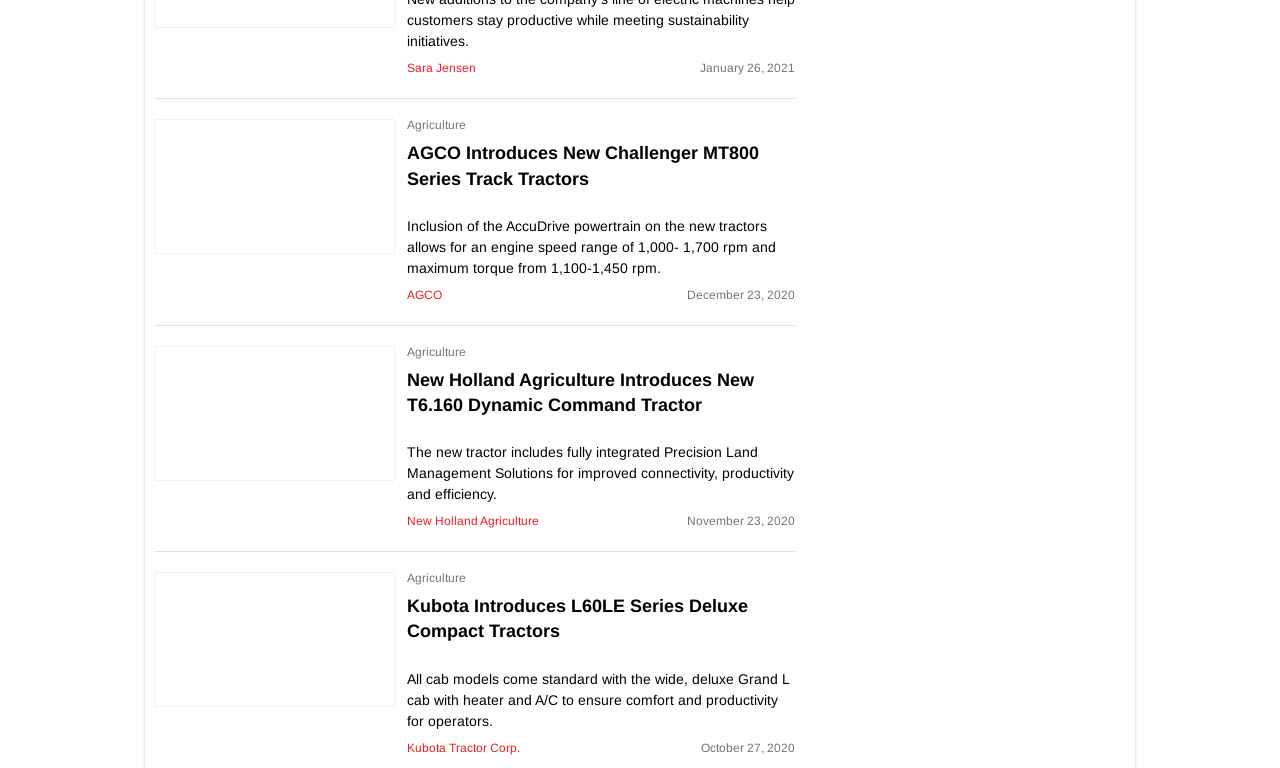Please identify the bounding box coordinates of the region to click in order to complete the task: "Click on the link to read about AGCO's new Challenger MT800 Series Track Tractors". The coordinates must be four float numbers between 0 and 1, specified as [left, top, right, bottom].

[0.318, 0.184, 0.621, 0.273]